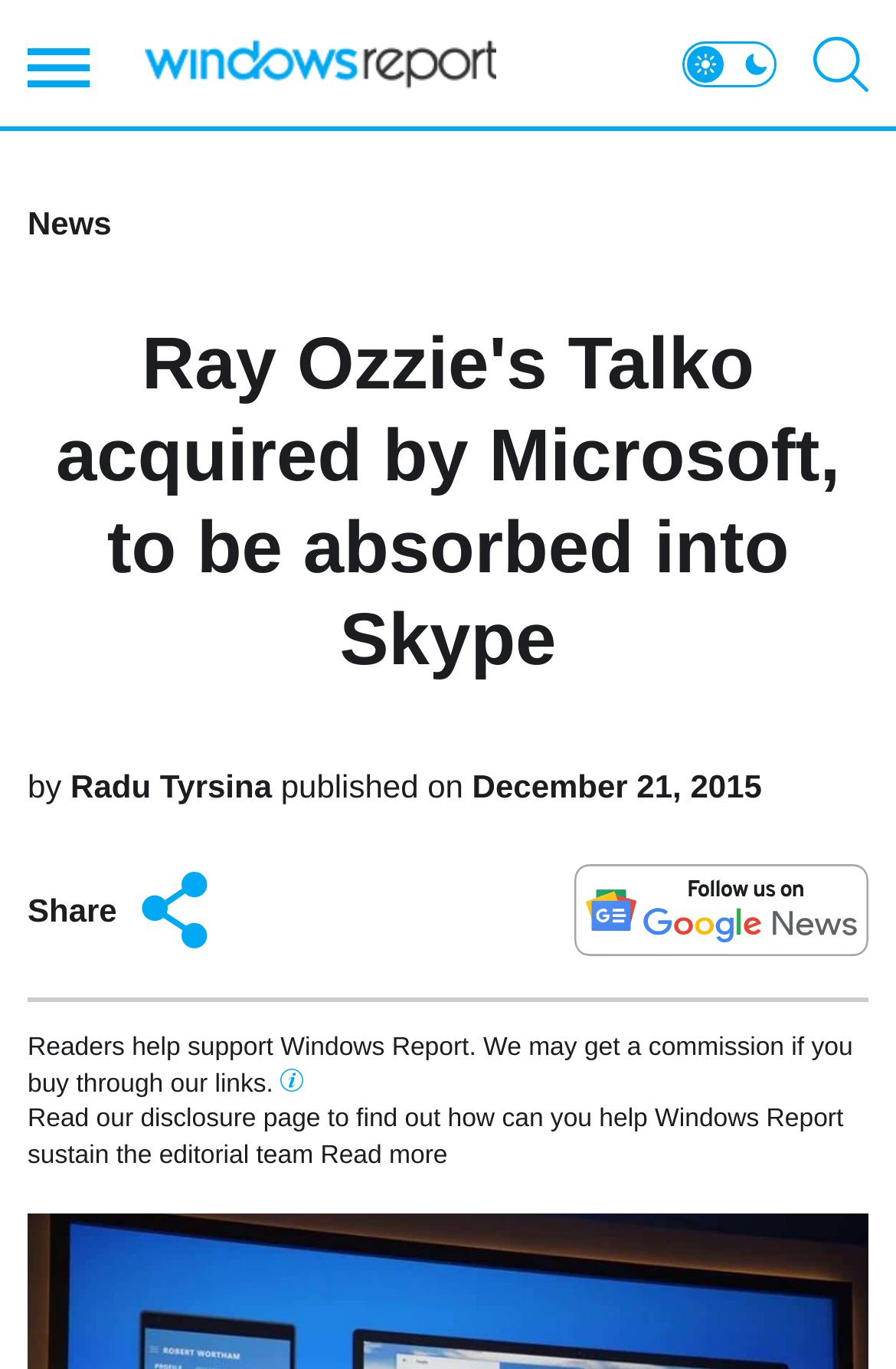What is the date of publication of this article?
Provide an in-depth answer to the question, covering all aspects.

The date of publication can be found in the time element, which is nested inside the StaticText element with the text 'published on'. The exact date is specified as 'December 21, 2015'.